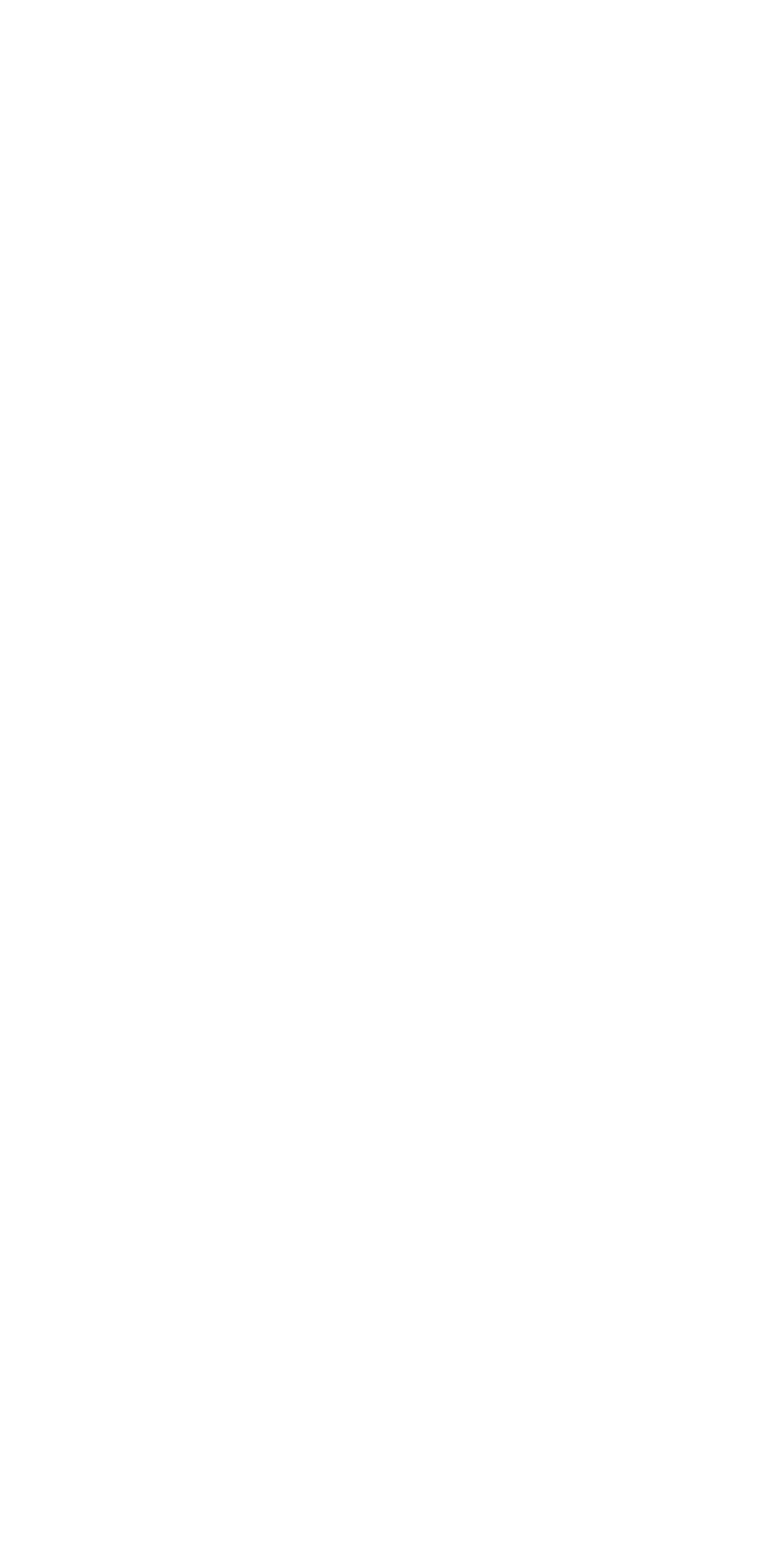Carefully observe the image and respond to the question with a detailed answer:
What is the category of links below 'Useful Links'?

The links below 'Useful Links' include 'Customer Charter', 'Accredited', 'MIAM', and 'Convenience', which suggest that they are related to customer service and information. These links are likely providing additional resources or information to customers.